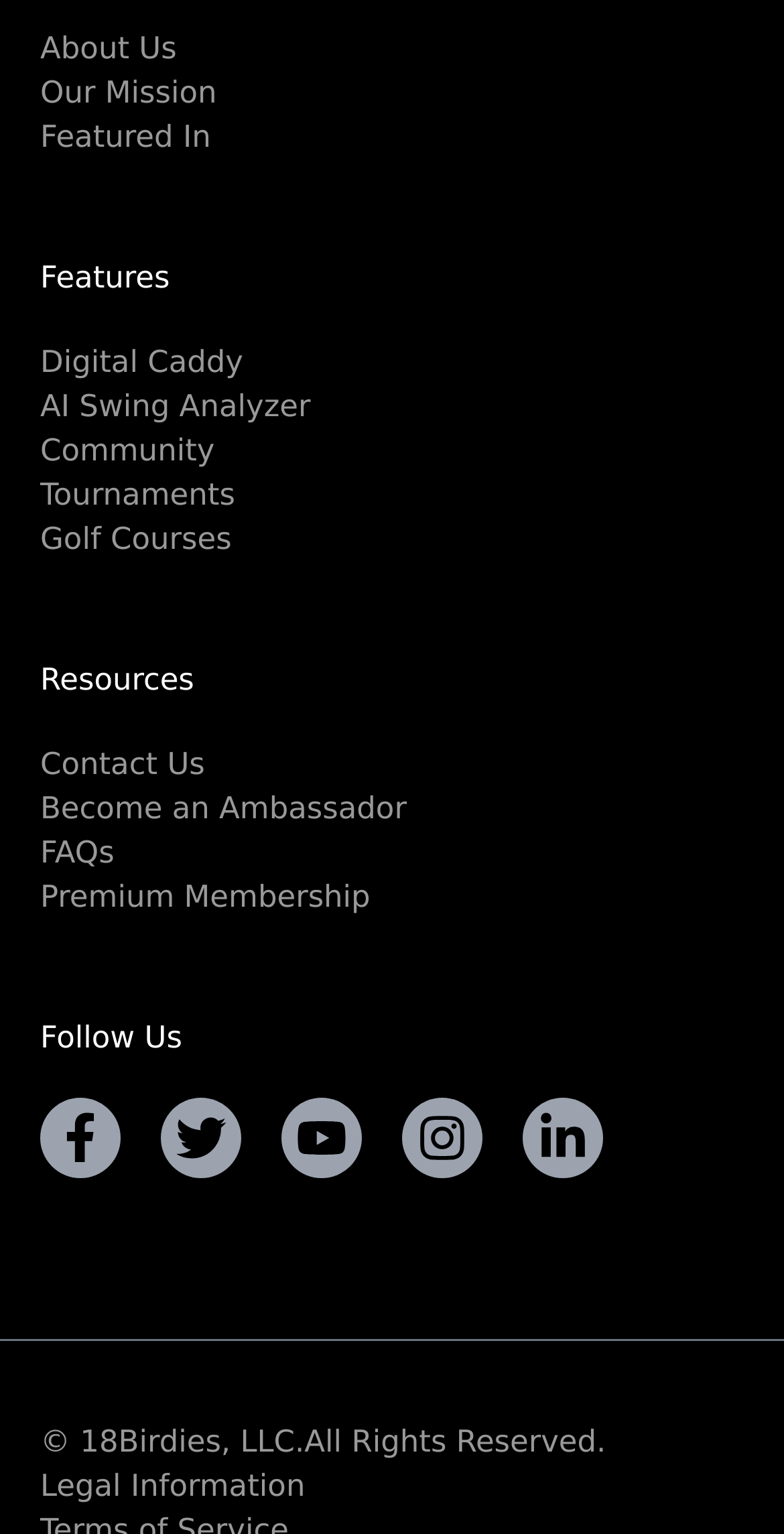Determine the bounding box coordinates for the clickable element required to fulfill the instruction: "Learn about Premium Membership". Provide the coordinates as four float numbers between 0 and 1, i.e., [left, top, right, bottom].

[0.051, 0.572, 0.472, 0.596]